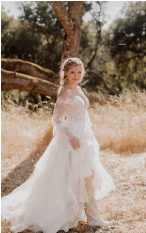What is the setting adorned with?
Based on the image, provide your answer in one word or phrase.

Golden grasses and rustic elements